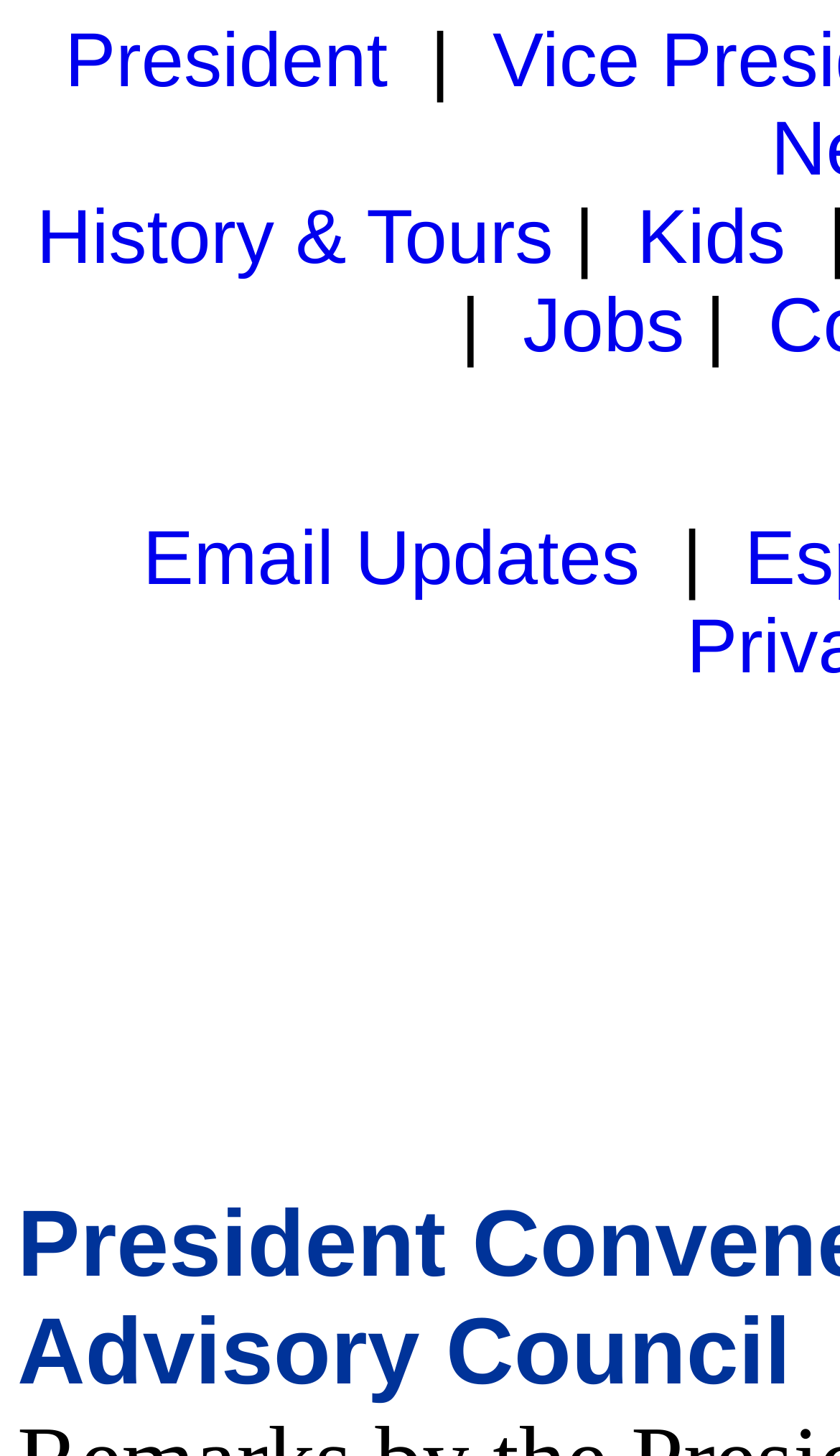Please respond to the question using a single word or phrase:
How many columns are in the top navigation bar?

1